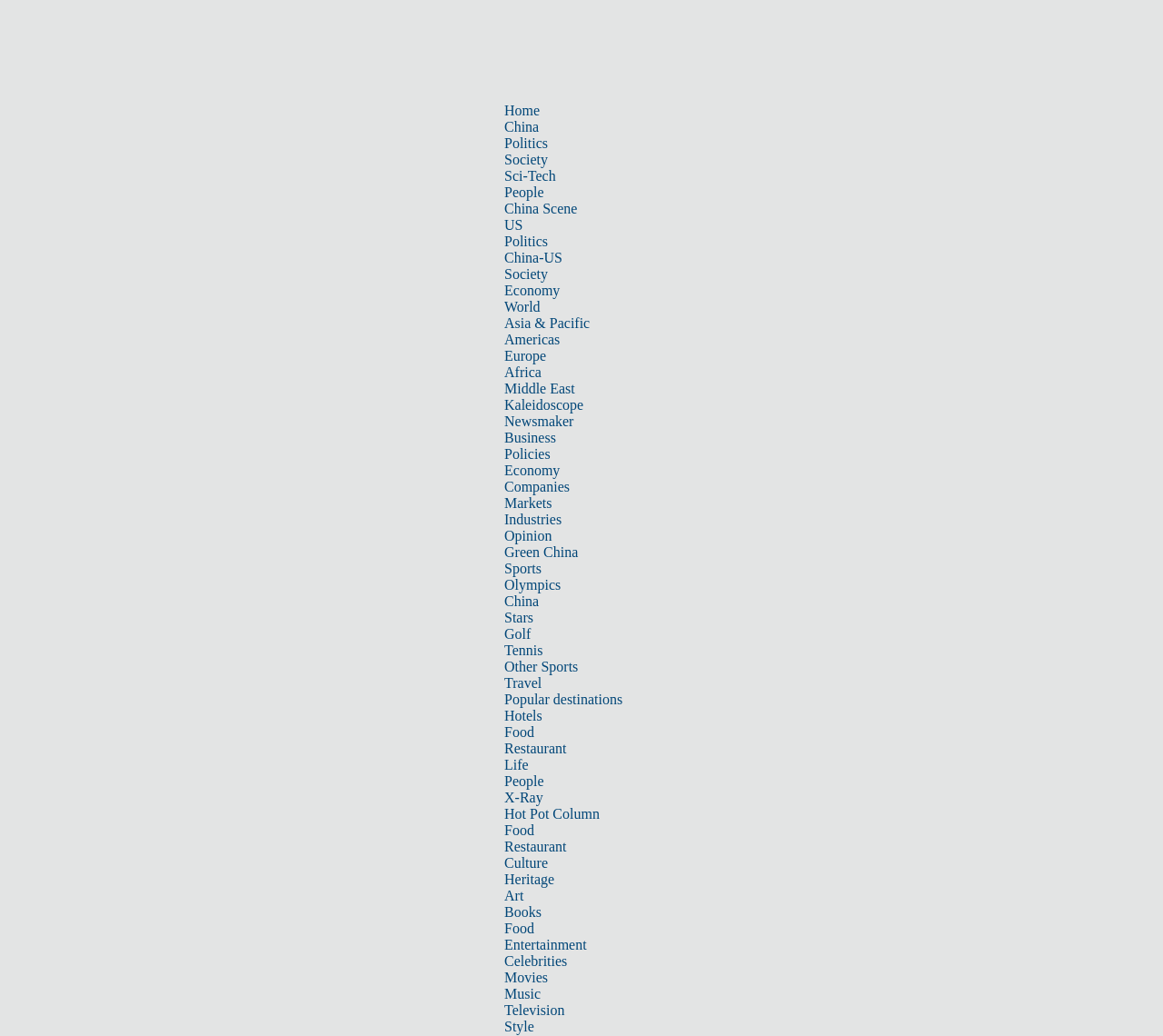Answer the following query with a single word or phrase:
What categories are available on the website?

News, Business, Sports, Travel, Life, Culture, Entertainment